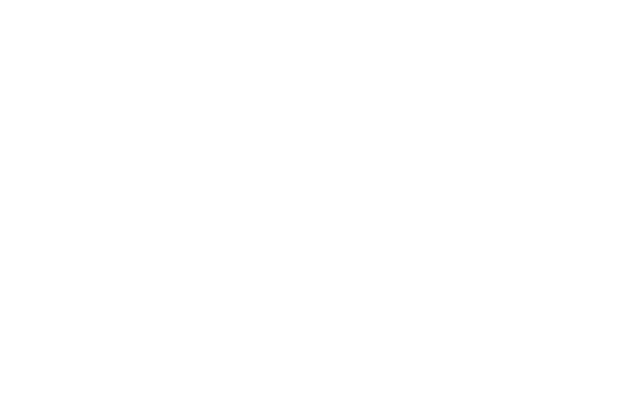Offer a comprehensive description of the image.

The image showcases a featured graphic for "rFactor 2," a highly regarded racing simulation game. This striking visual highlights the exhilarating experience players can expect, emphasizing the game's dynamic racing environments and realistic graphics. Positioned within the context of a promotional webpage for the game's free download in 2024, it reflects rFactor 2’s commitment to delivering an immersive and authentic racing experience. Descriptions highlight elements such as advanced mechanics, stunning visuals, and its vibrant gaming community, inviting players to take on the challenge of mastering virtual tracks. Overall, this image encapsulates the essence of rFactor 2 and its appeal to racing enthusiasts.